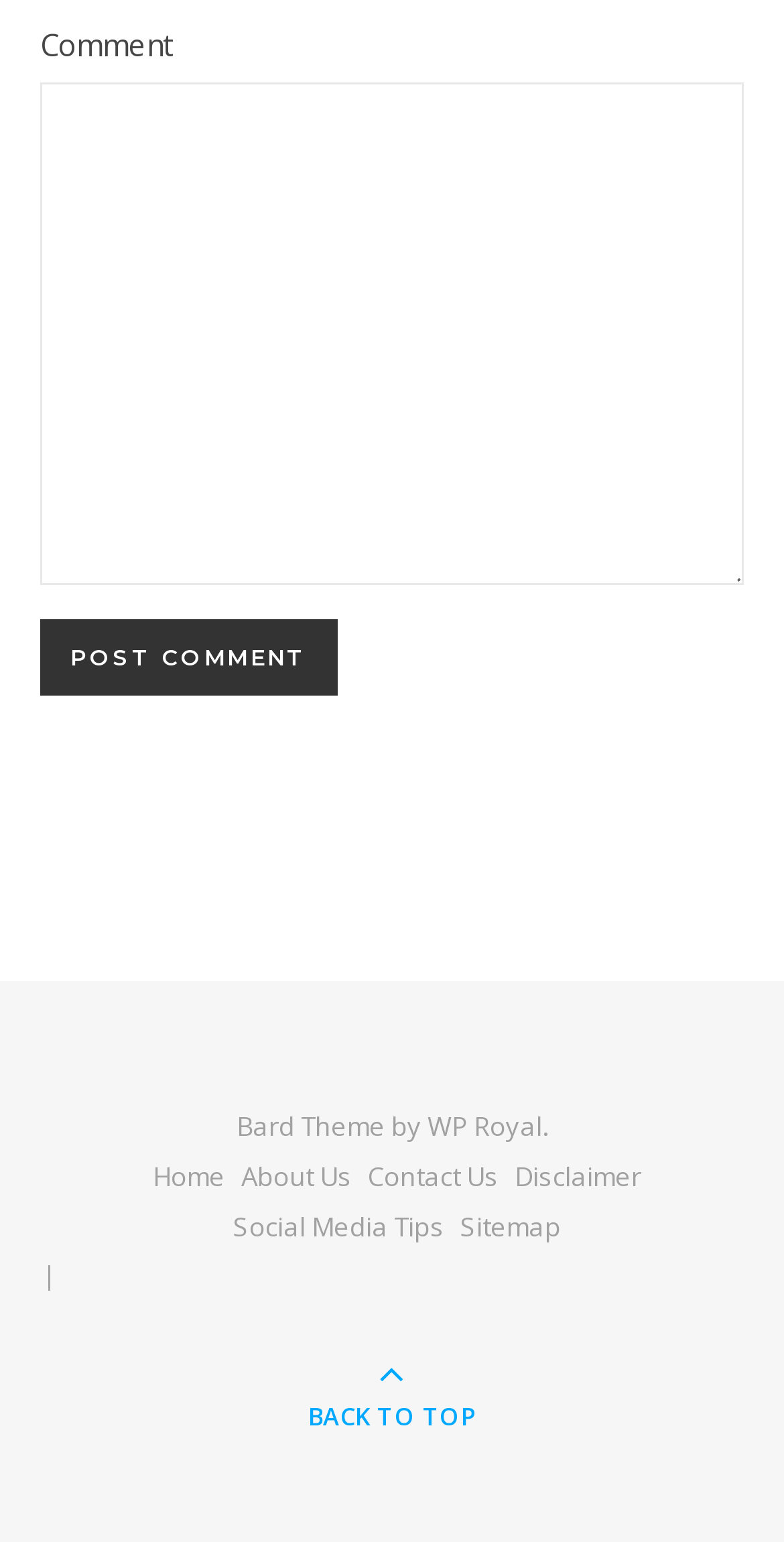What is the theme of the webpage?
Please elaborate on the answer to the question with detailed information.

The static text 'Bard Theme by' is present in the footer section, indicating that the theme of the webpage is Bard Theme.